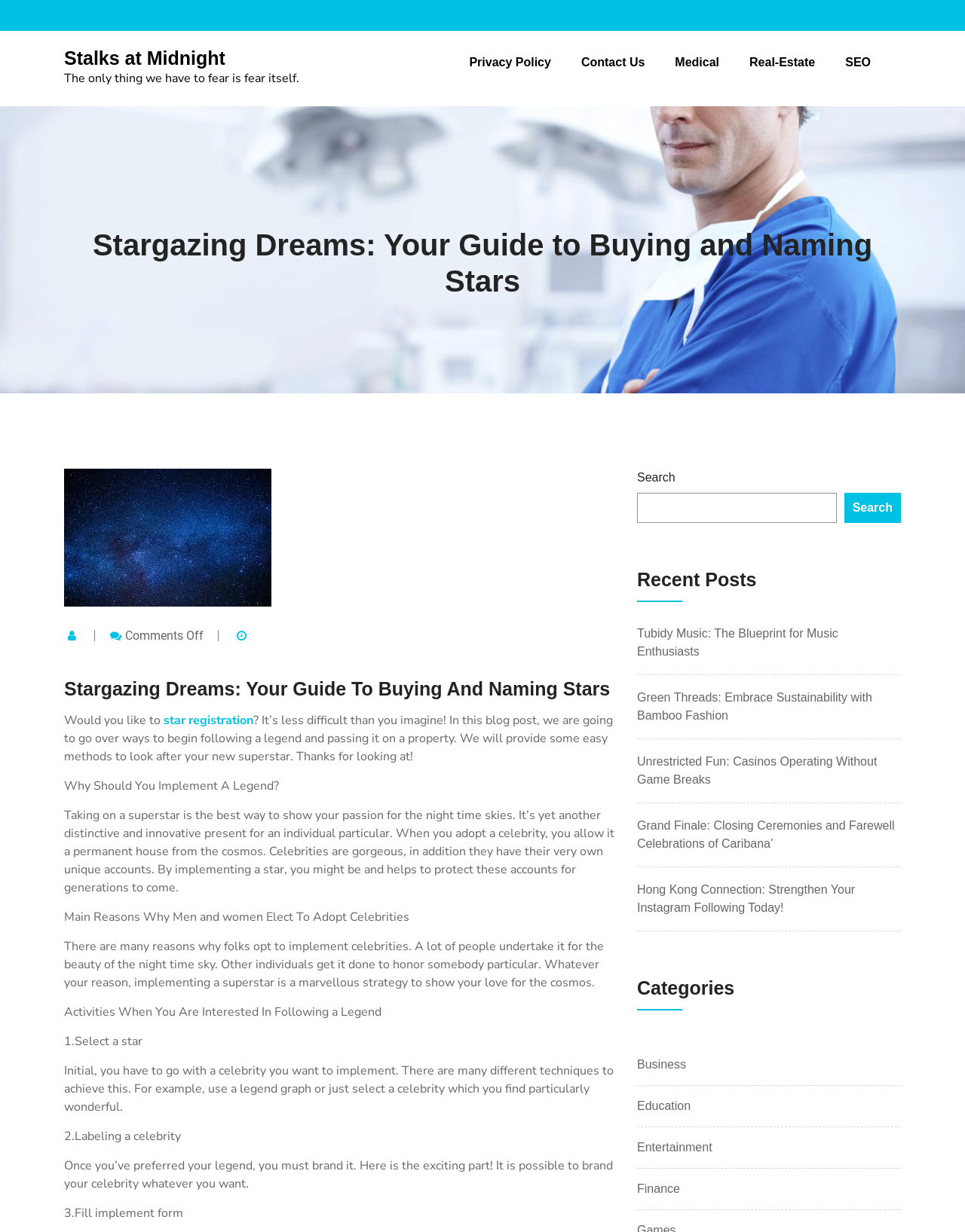Based on the element description: "parent_node: Search name="s"", identify the bounding box coordinates for this UI element. The coordinates must be four float numbers between 0 and 1, listed as [left, top, right, bottom].

[0.66, 0.4, 0.867, 0.424]